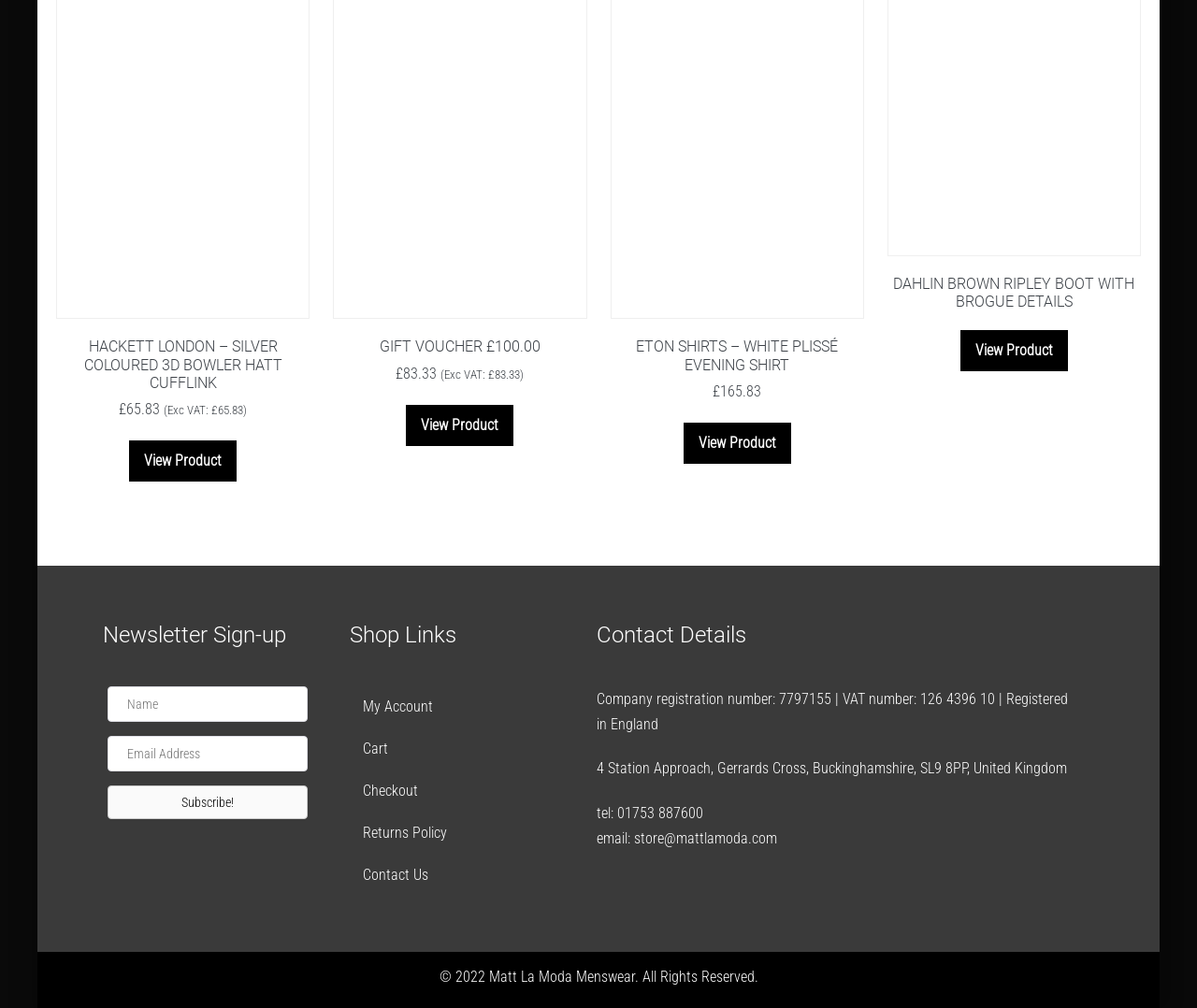Can you find the bounding box coordinates for the element to click on to achieve the instruction: "Contact us via email"?

[0.53, 0.823, 0.649, 0.84]